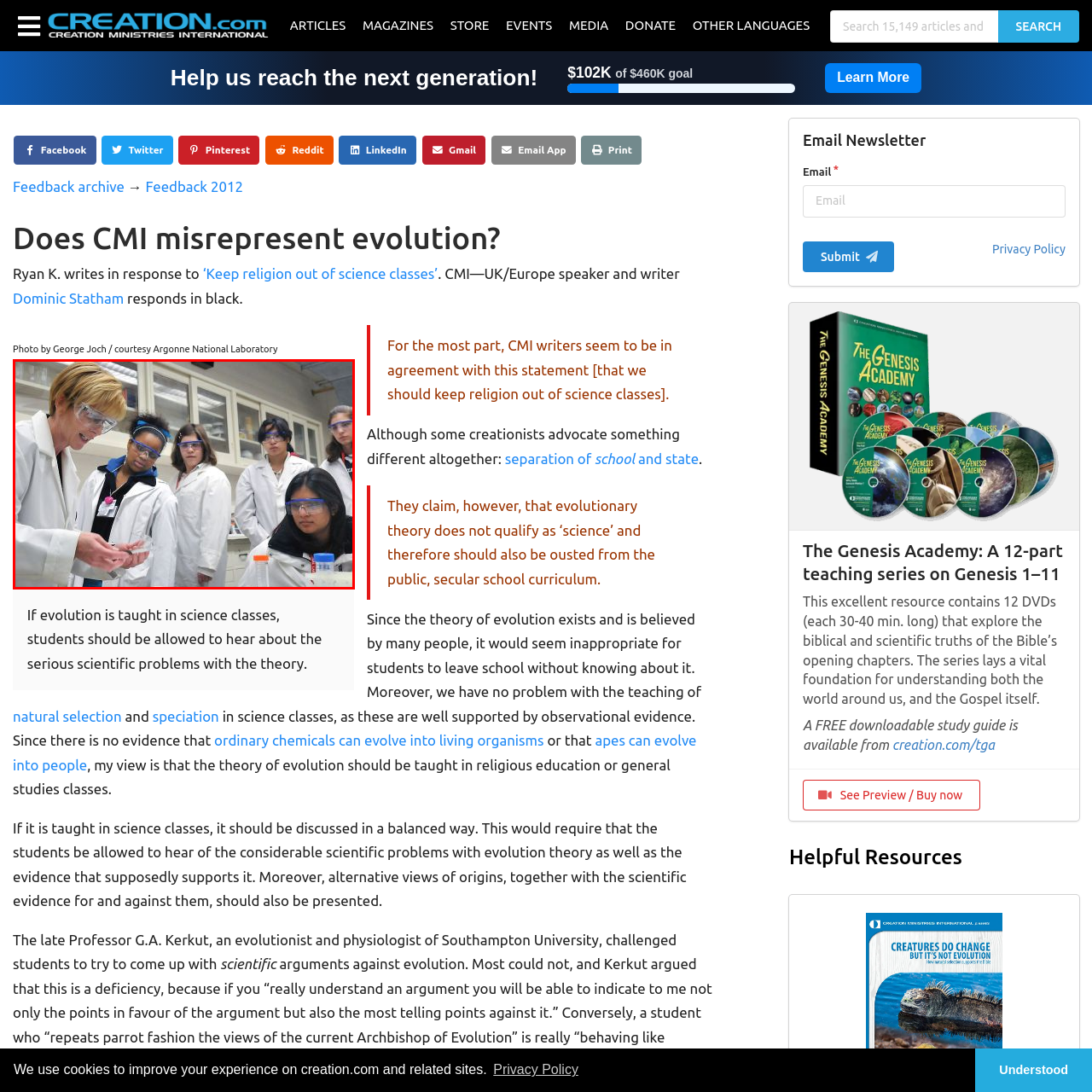Analyze the content inside the red box, What is the instructor holding? Provide a short answer using a single word or phrase.

A small object